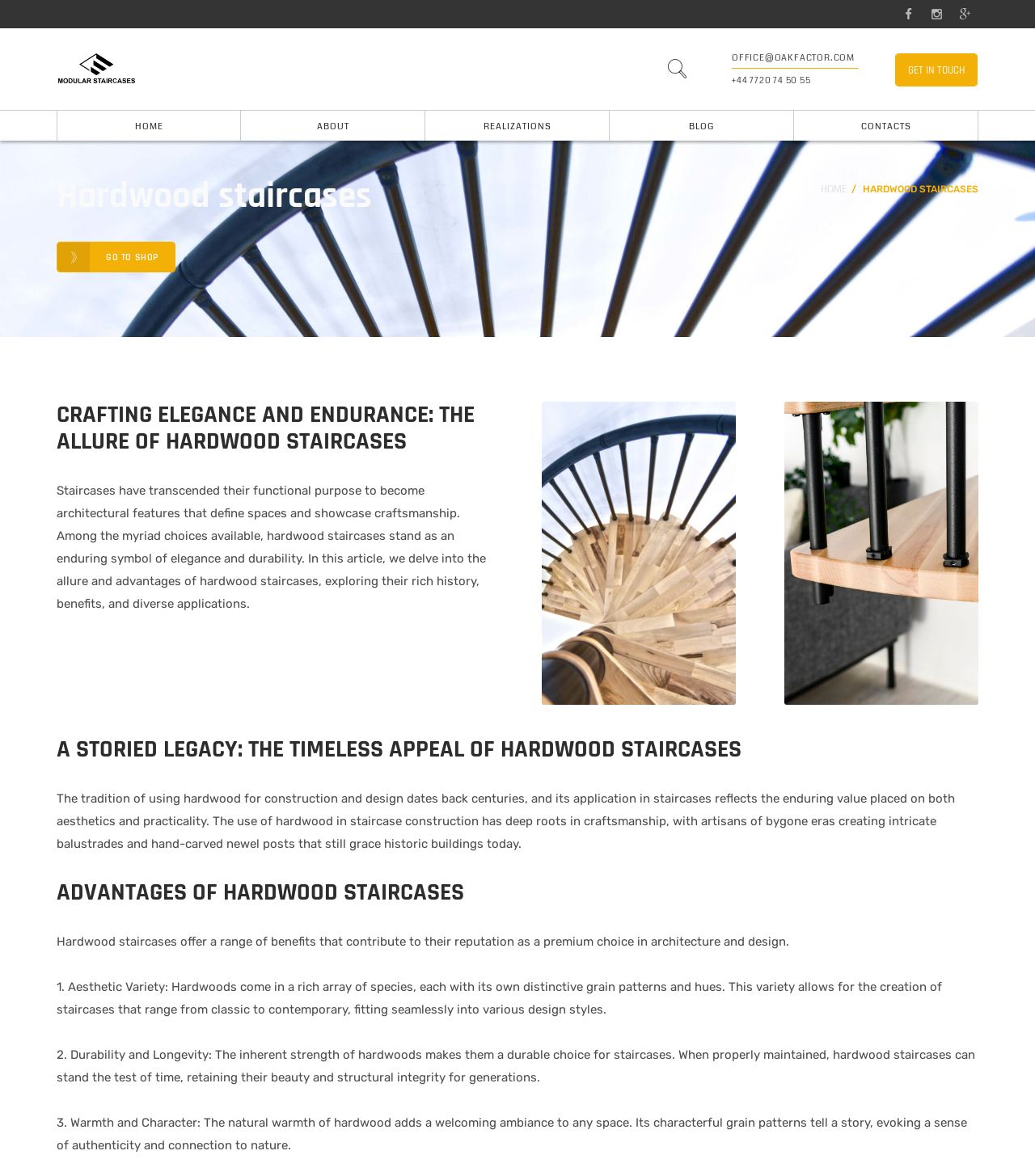What is the email address on the webpage?
Examine the image and give a concise answer in one word or a short phrase.

OFFICE@OAKFACTOR.COM